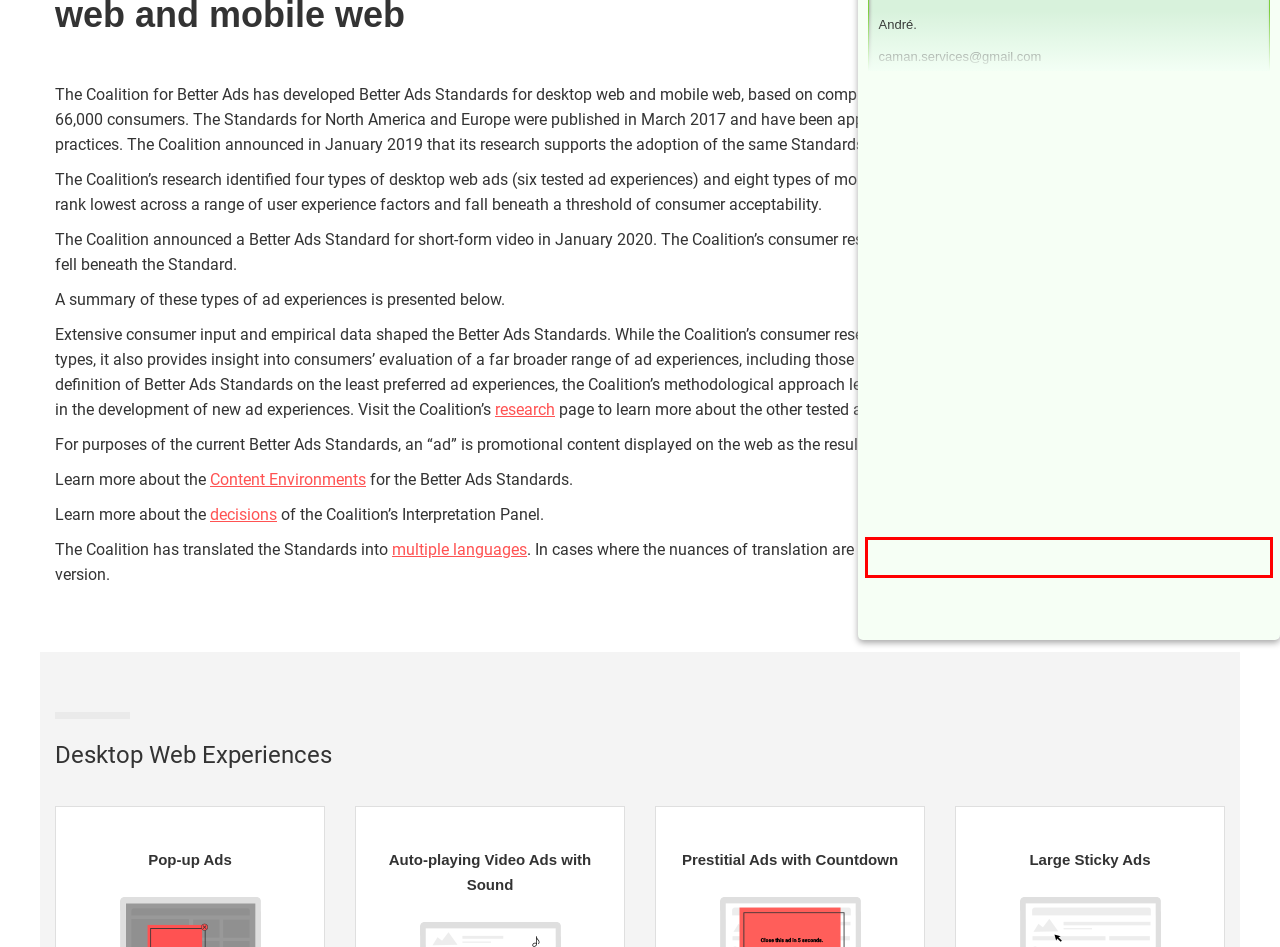Given the screenshot of a webpage, identify the red rectangle bounding box and recognize the text content inside it, generating the extracted text.

vers 1890, le mime paul legrand et le dr Hacks se produisant dans cet hôtel. Peux t'on me reseigner sur cette information